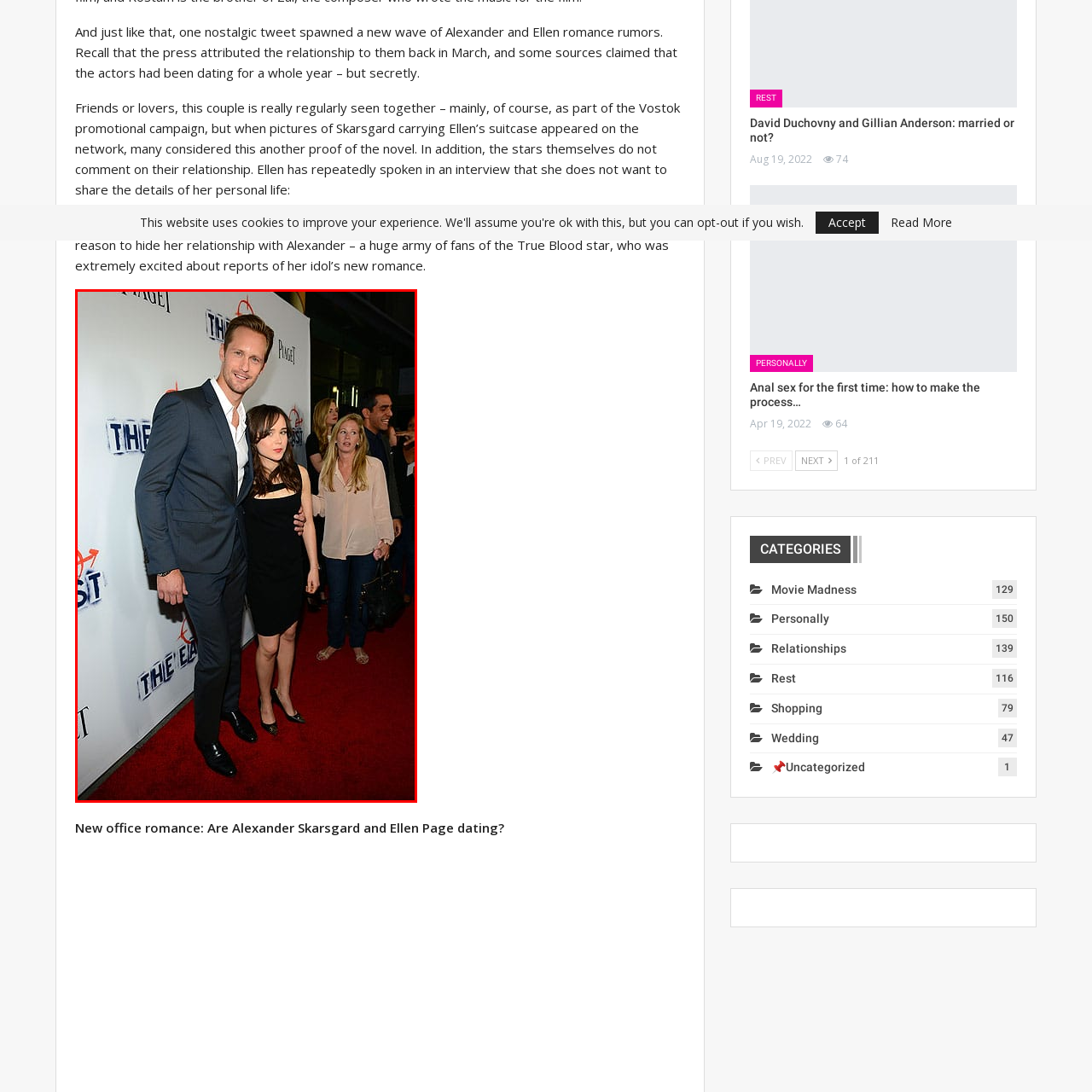Examine the red-bounded region in the image and describe it in detail.

At a promotional event for the film "The East," actors Alexander Skarsgård and Ellen Page strike a pose on the red carpet, showcasing their close relationship amidst a backdrop of media and fans. Skarsgård, dressed in a stylish dark suit with an open collared shirt, towers over Page, who looks elegant in a fitted black dress. Their interaction suggests a friendly camaraderie, prompting speculation about their connection, especially given the rumors of a romantic relationship that have swirled in the media. In the background, onlookers and media representatives create a lively atmosphere as they capture the moment, adding context to the public's fascination with the couple. This image encapsulates a significant moment in their careers and the ongoing discourse about their personal lives.